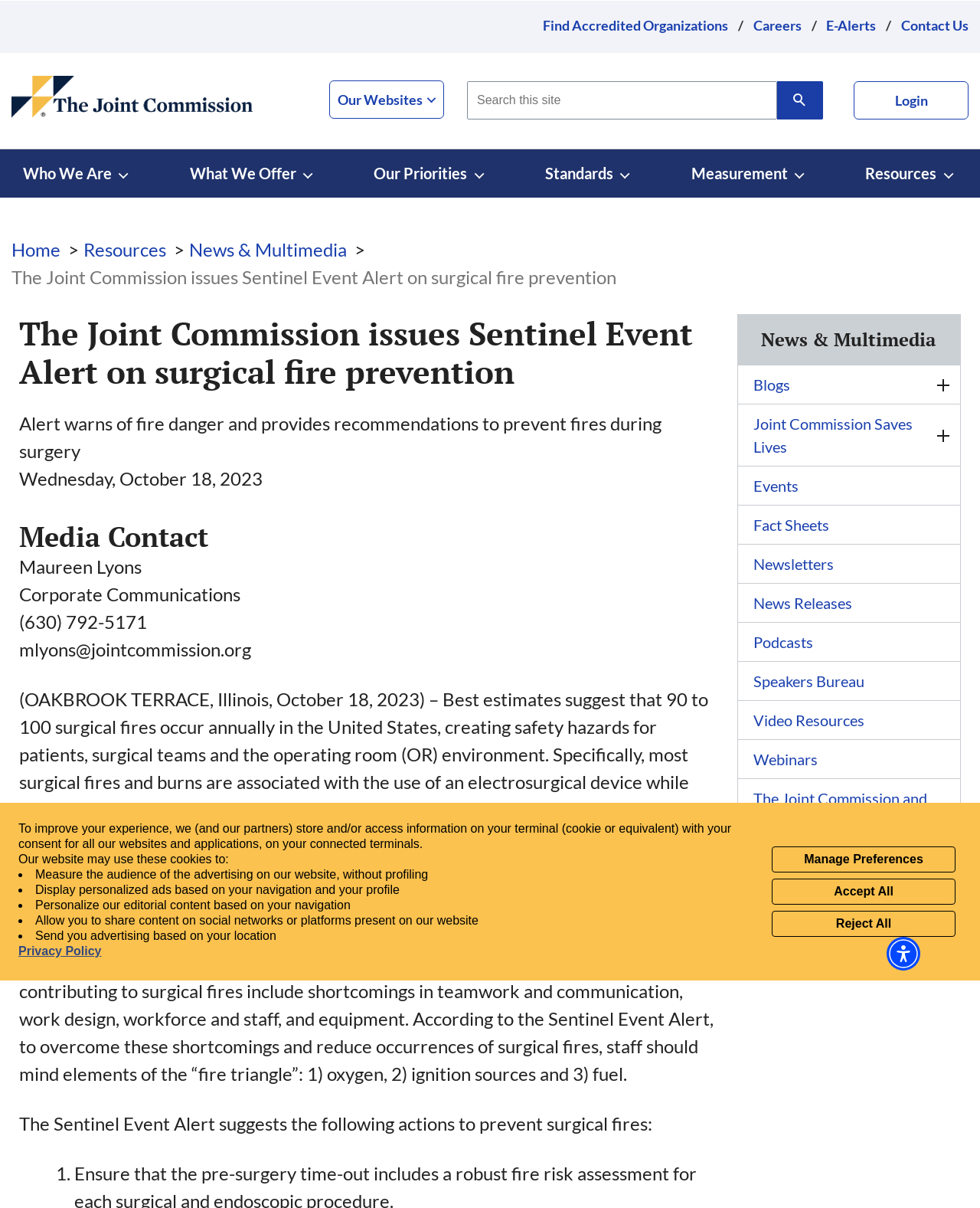Find the bounding box coordinates of the clickable region needed to perform the following instruction: "Contact Maureen Lyons". The coordinates should be provided as four float numbers between 0 and 1, i.e., [left, top, right, bottom].

[0.02, 0.505, 0.15, 0.524]